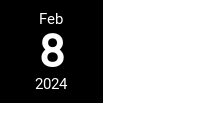Give a thorough explanation of the elements present in the image.

The image depicts a calendar date showing "February 8, 2024." This date is prominently displayed, with "February" positioned at the top, followed by the day "8" in large, bold font, and "2024" at the bottom in a smaller font. This visual element likely highlights a significant posting or event related to the accompanying content, which includes discussions or articles on a website. The emphasis on the date suggests it could be a publishing date or an important milestone for readers interested in the topics featured on the website.